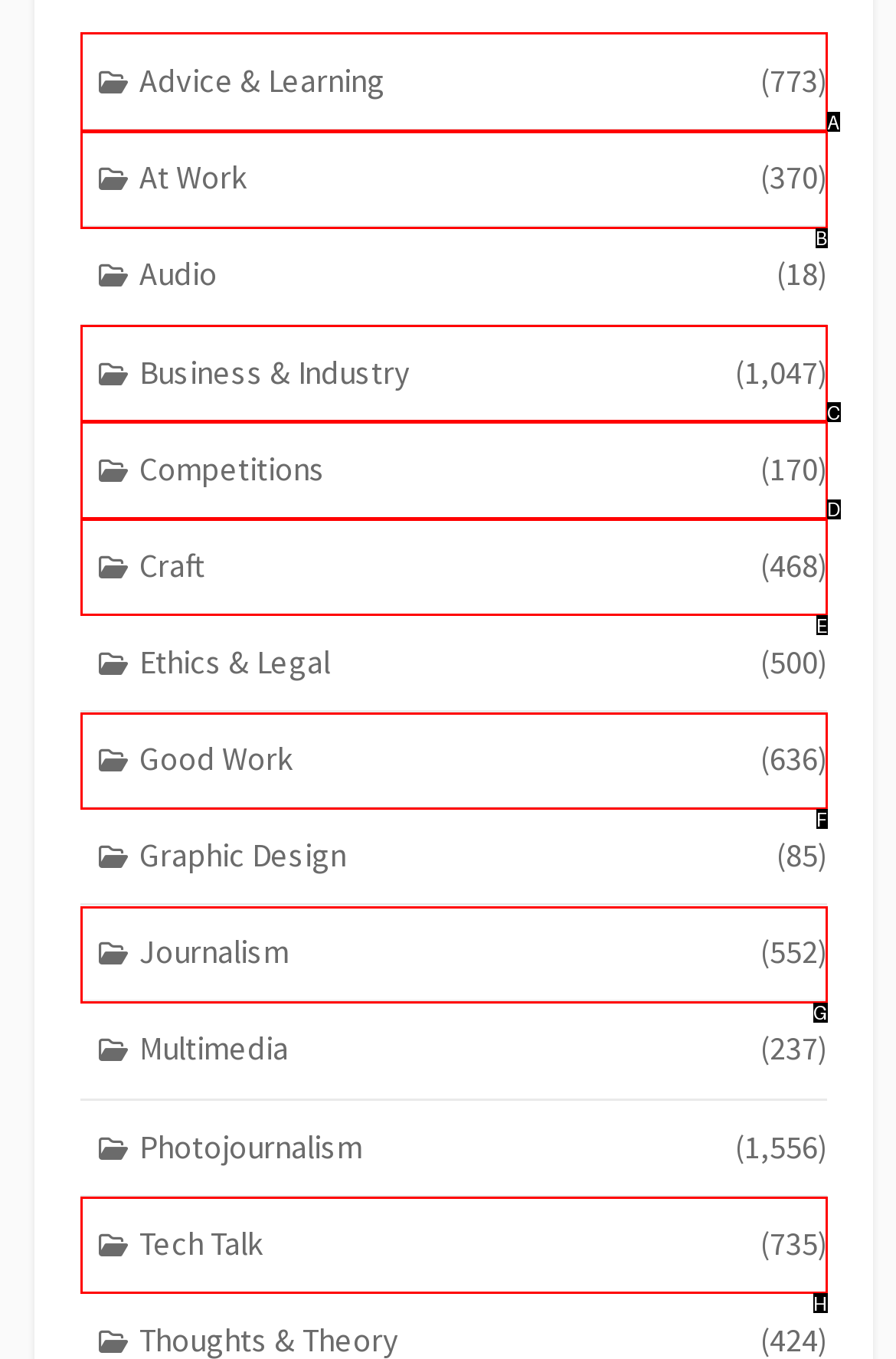Select the HTML element that corresponds to the description: At Work (370). Reply with the letter of the correct option.

B